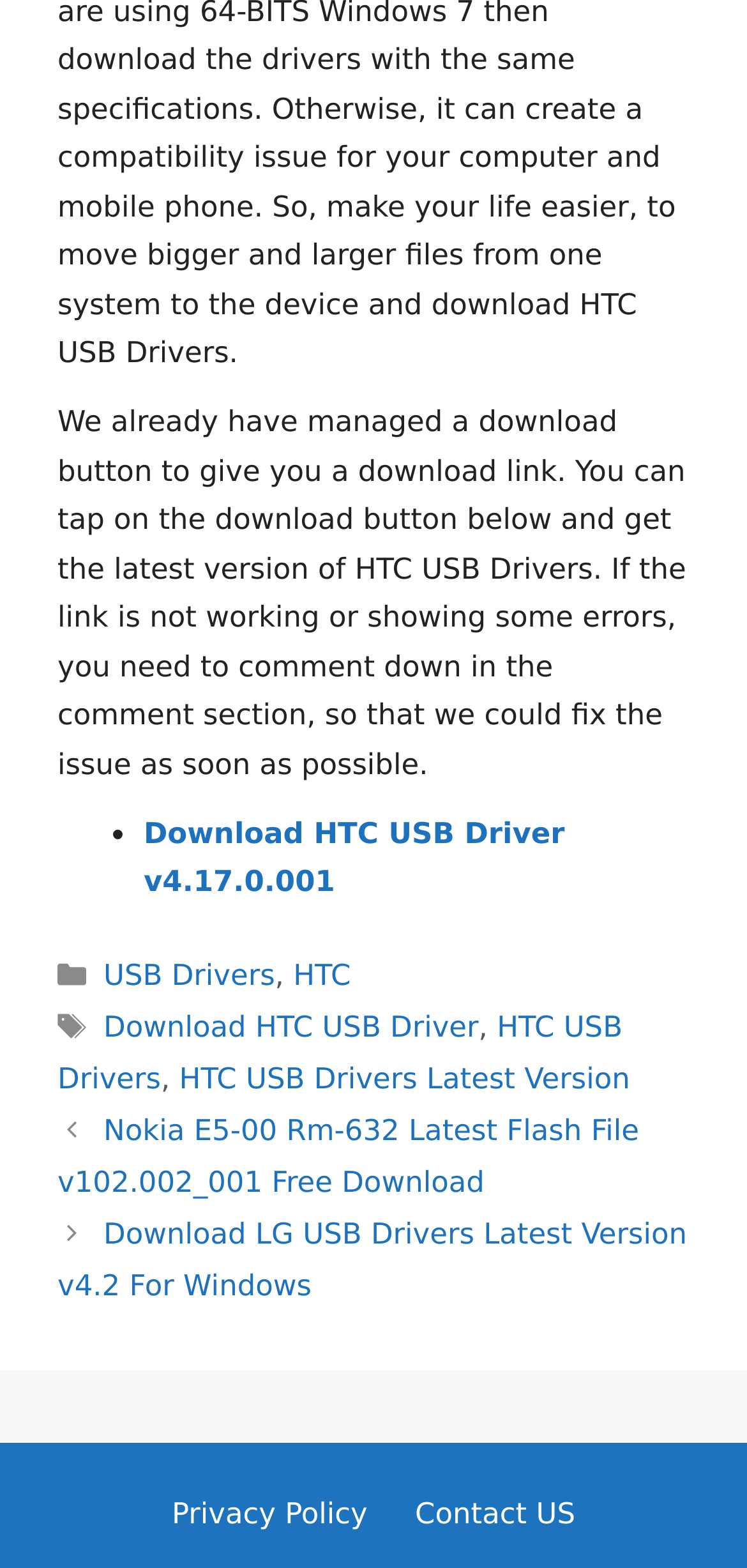Identify the bounding box coordinates of the region that needs to be clicked to carry out this instruction: "contact us". Provide these coordinates as four float numbers ranging from 0 to 1, i.e., [left, top, right, bottom].

[0.556, 0.954, 0.77, 0.976]